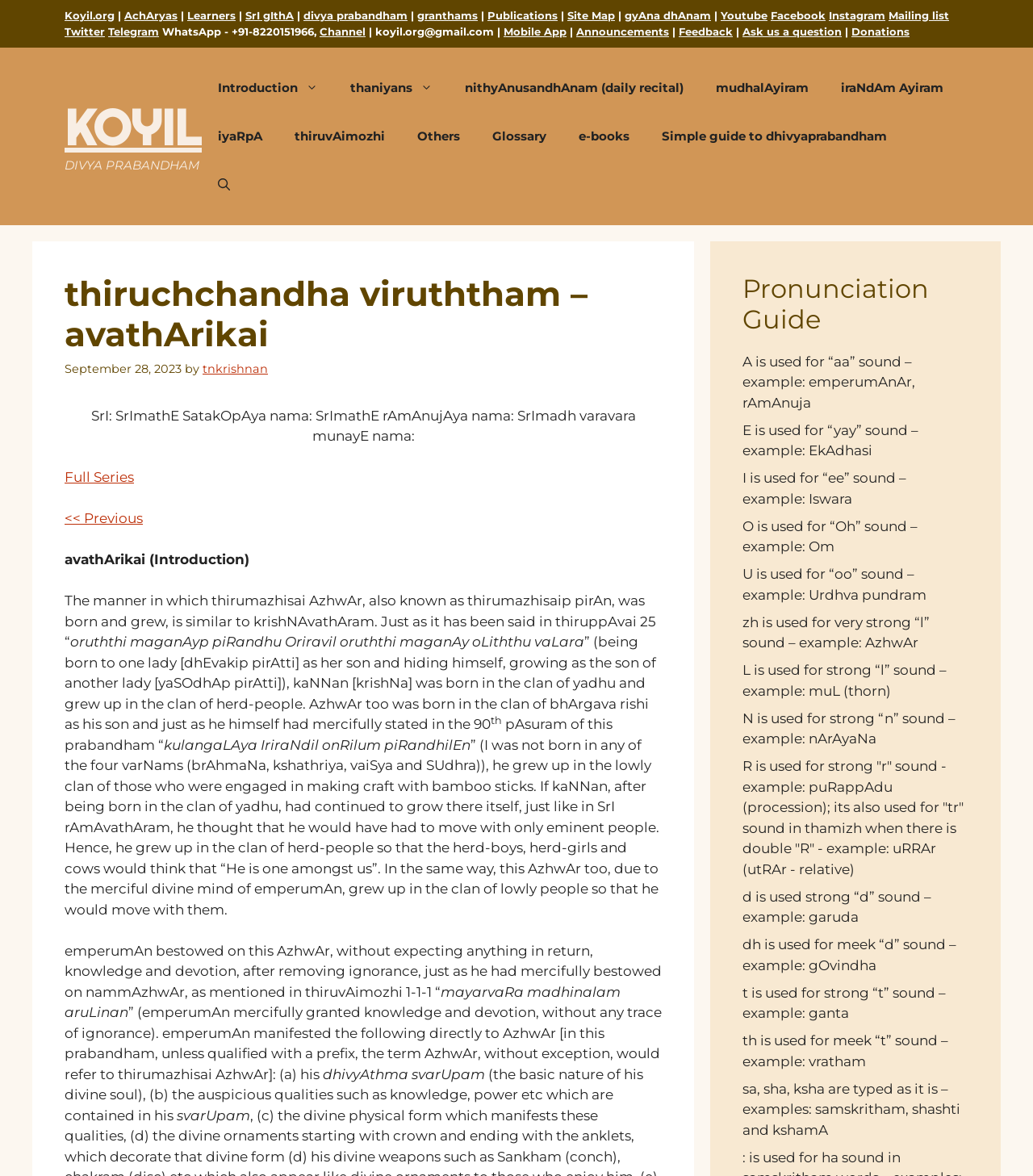What is the website's name?
Examine the image closely and answer the question with as much detail as possible.

The website's name can be found in the top-left corner of the webpage, where it is written as 'Koyil.org'.